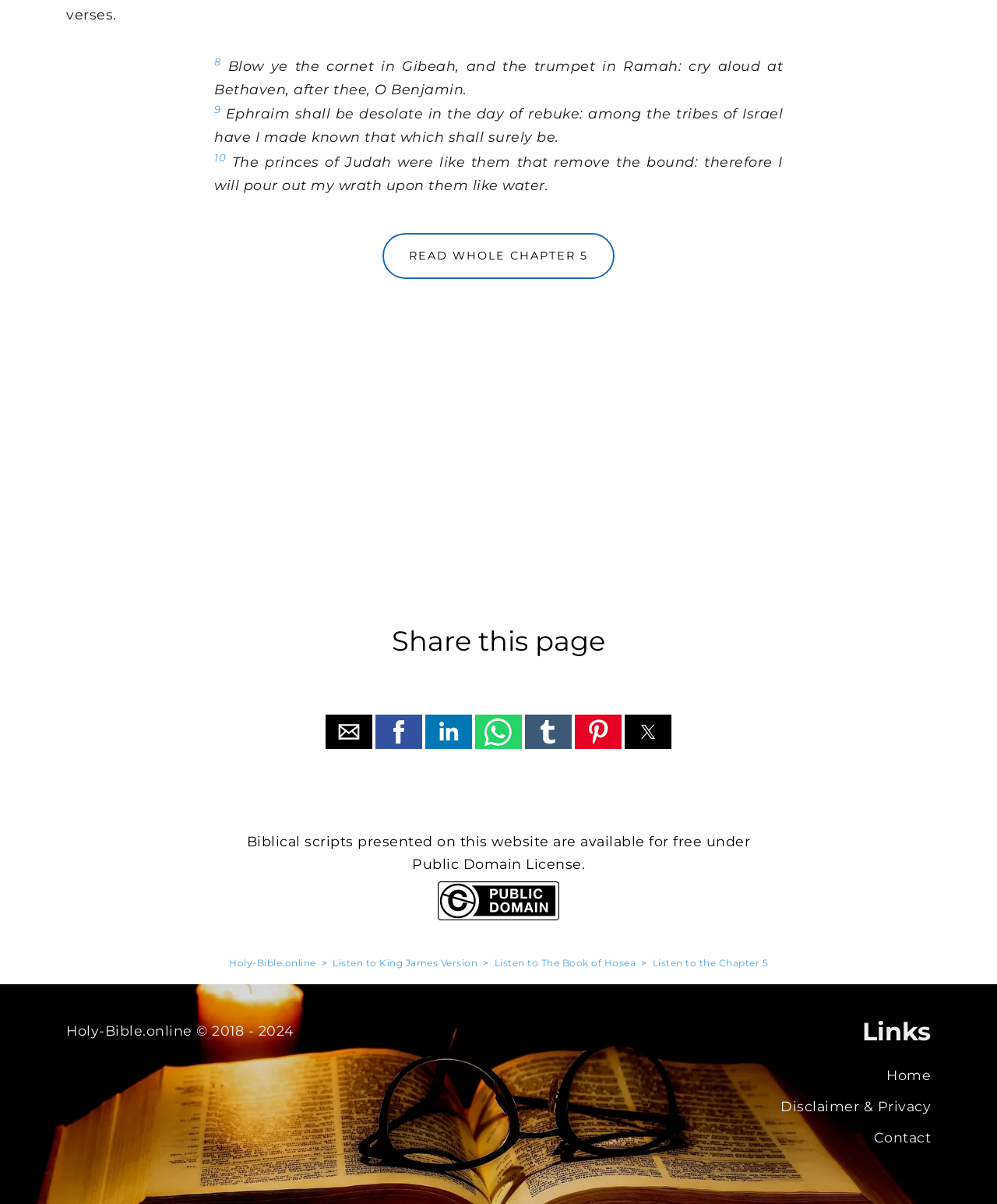How many sharing options are available?
Refer to the image and provide a concise answer in one word or phrase.

7